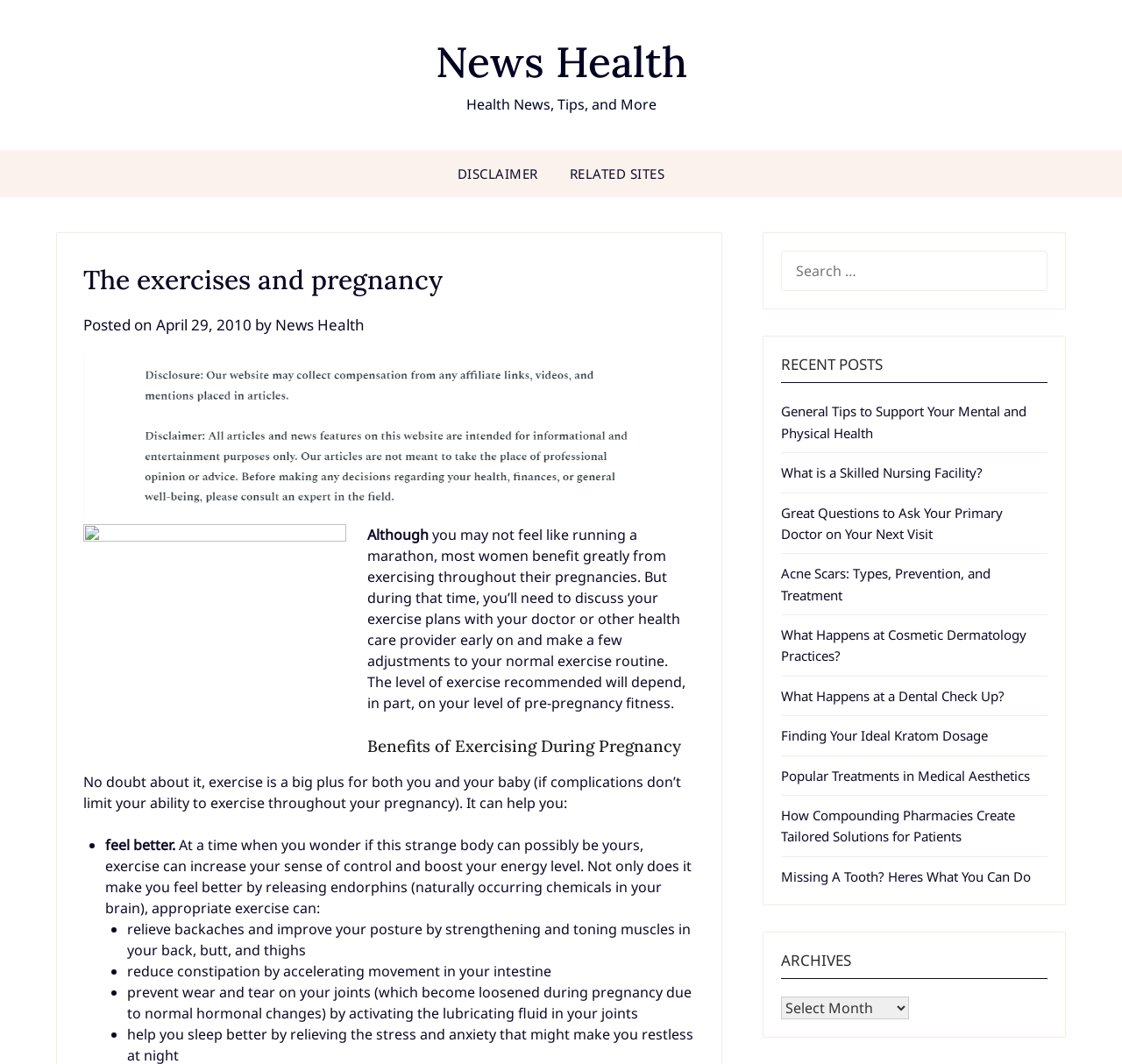Identify the bounding box coordinates of the specific part of the webpage to click to complete this instruction: "Select an archive".

[0.696, 0.937, 0.81, 0.958]